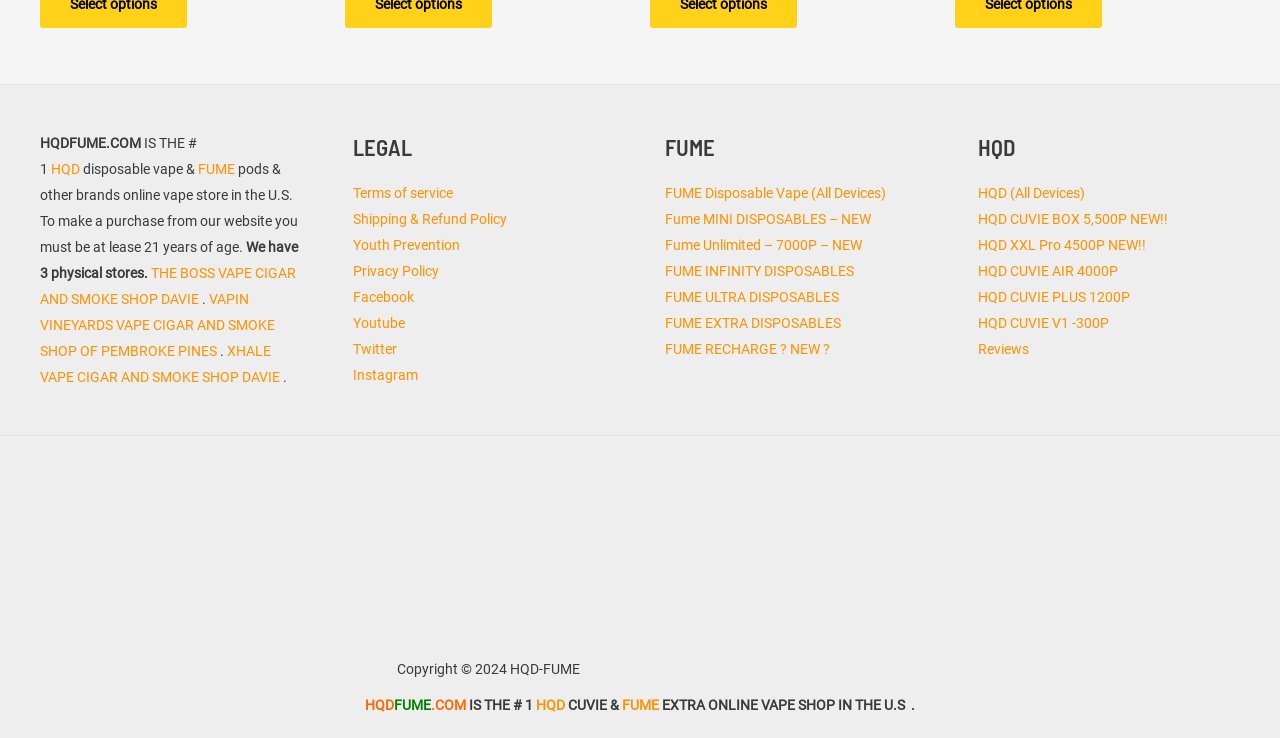Please identify the bounding box coordinates of the region to click in order to complete the given instruction: "Learn about Sonrise Saturdays". The coordinates should be four float numbers between 0 and 1, i.e., [left, top, right, bottom].

None